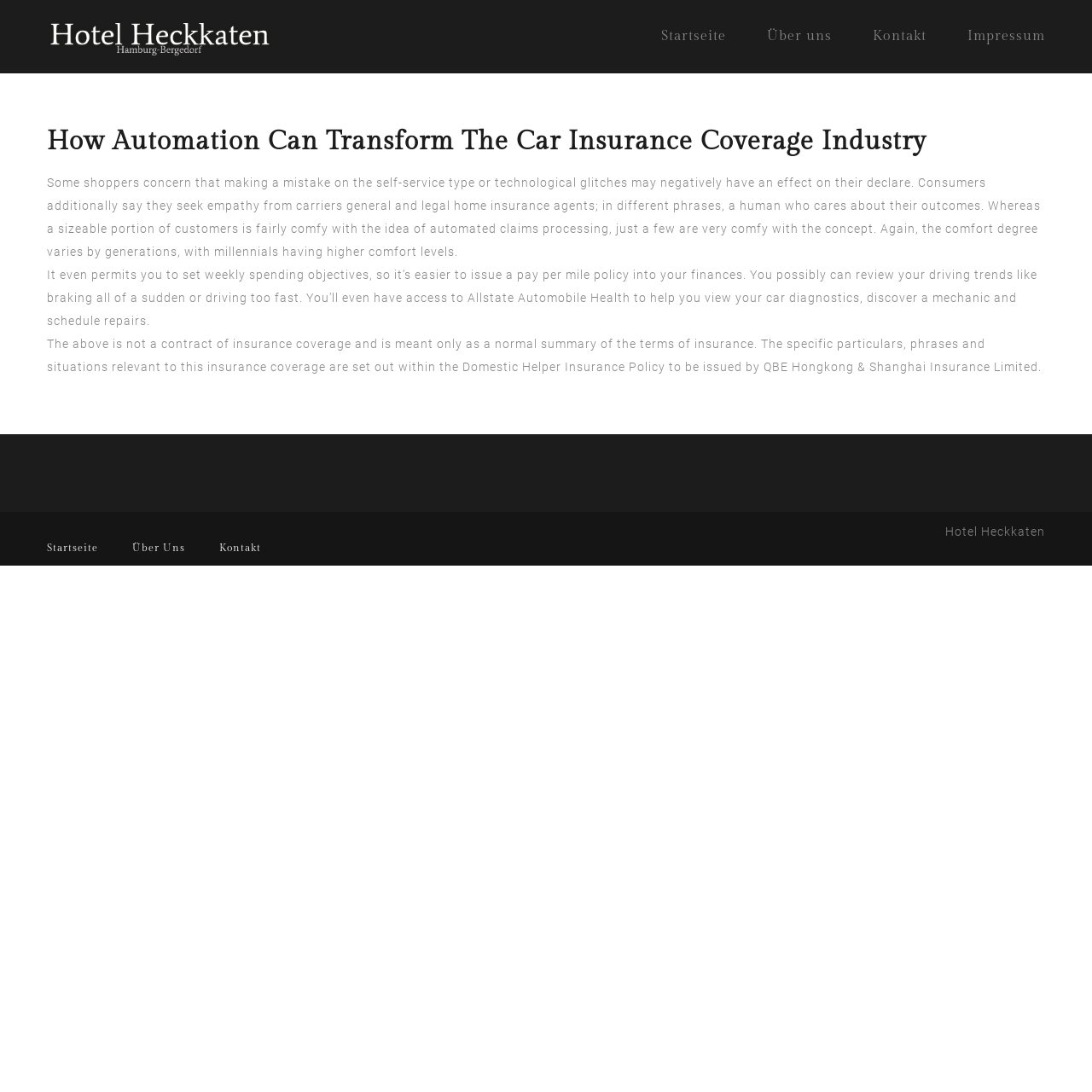Please identify the bounding box coordinates of the element I should click to complete this instruction: 'Click on Über uns'. The coordinates should be given as four float numbers between 0 and 1, like this: [left, top, right, bottom].

[0.702, 0.026, 0.762, 0.041]